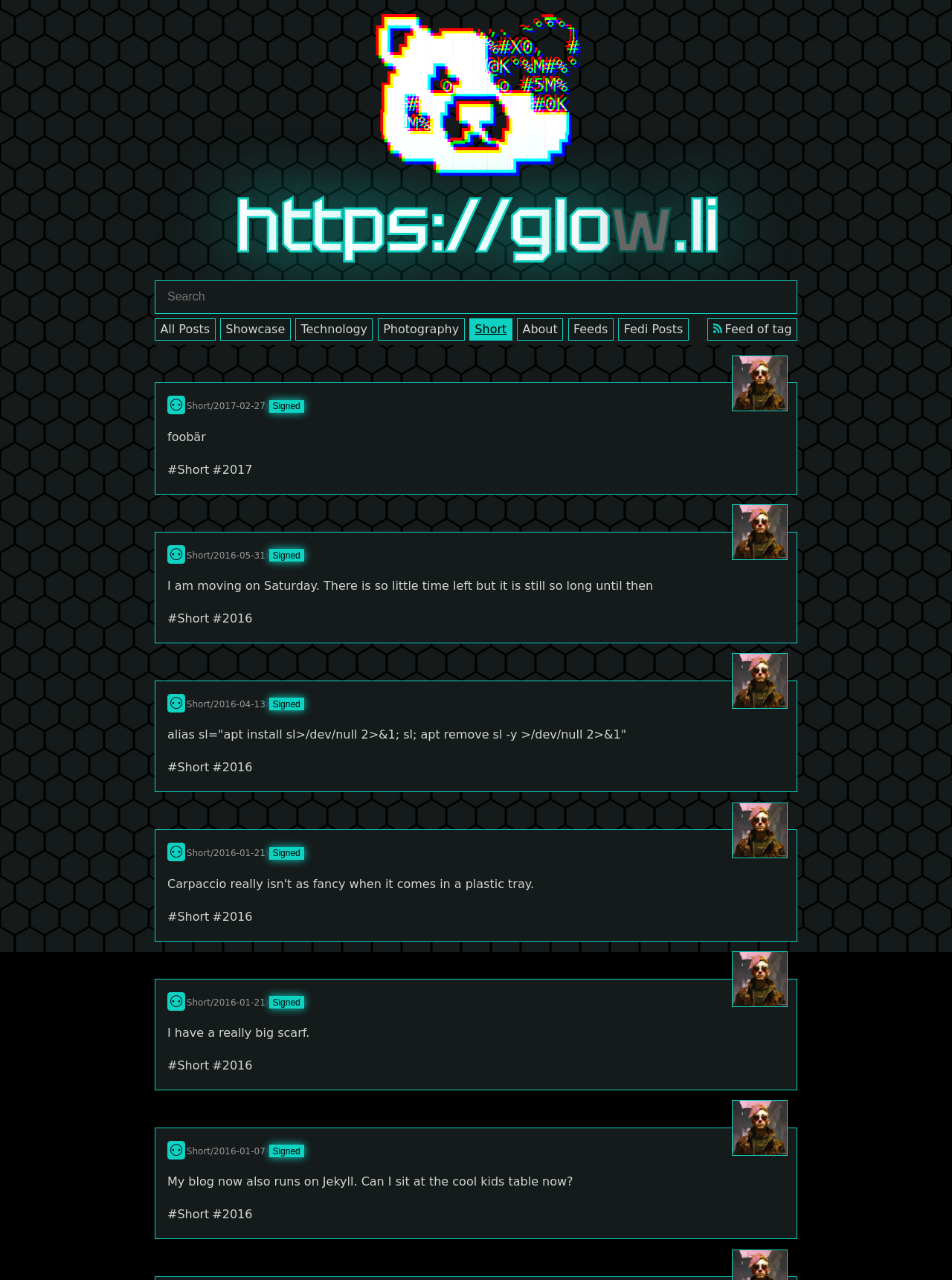Please find the bounding box coordinates of the element that you should click to achieve the following instruction: "Check the post from 2017-02-27". The coordinates should be presented as four float numbers between 0 and 1: [left, top, right, bottom].

[0.224, 0.313, 0.279, 0.322]